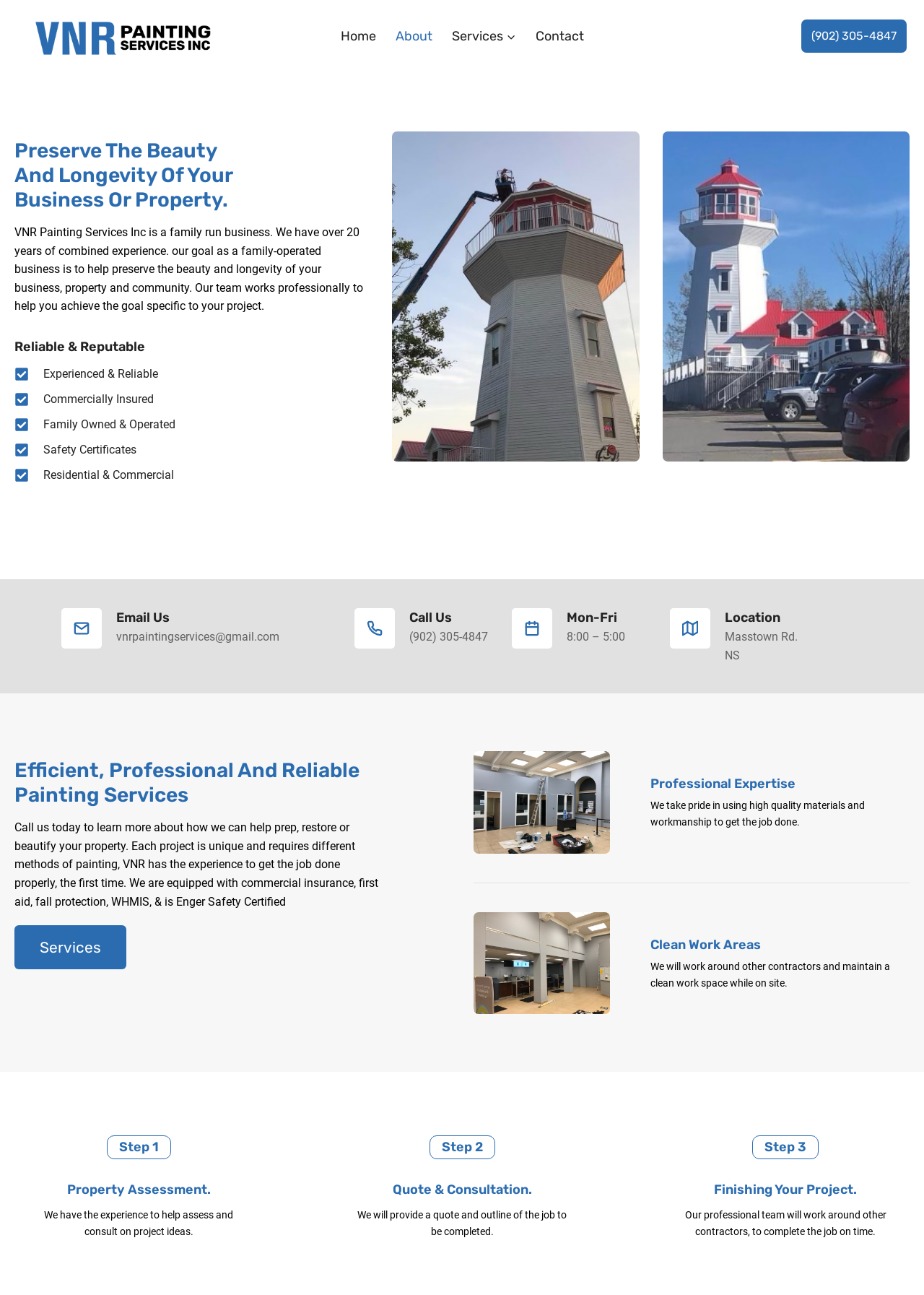Refer to the image and answer the question with as much detail as possible: What is the process of working with the company?

The process of working with the company involves three steps: property assessment, quote and consultation, and finishing the project. This is mentioned in the 'Step 1', 'Step 2', and 'Step 3' sections of the webpage, which outline the process of working with the company.